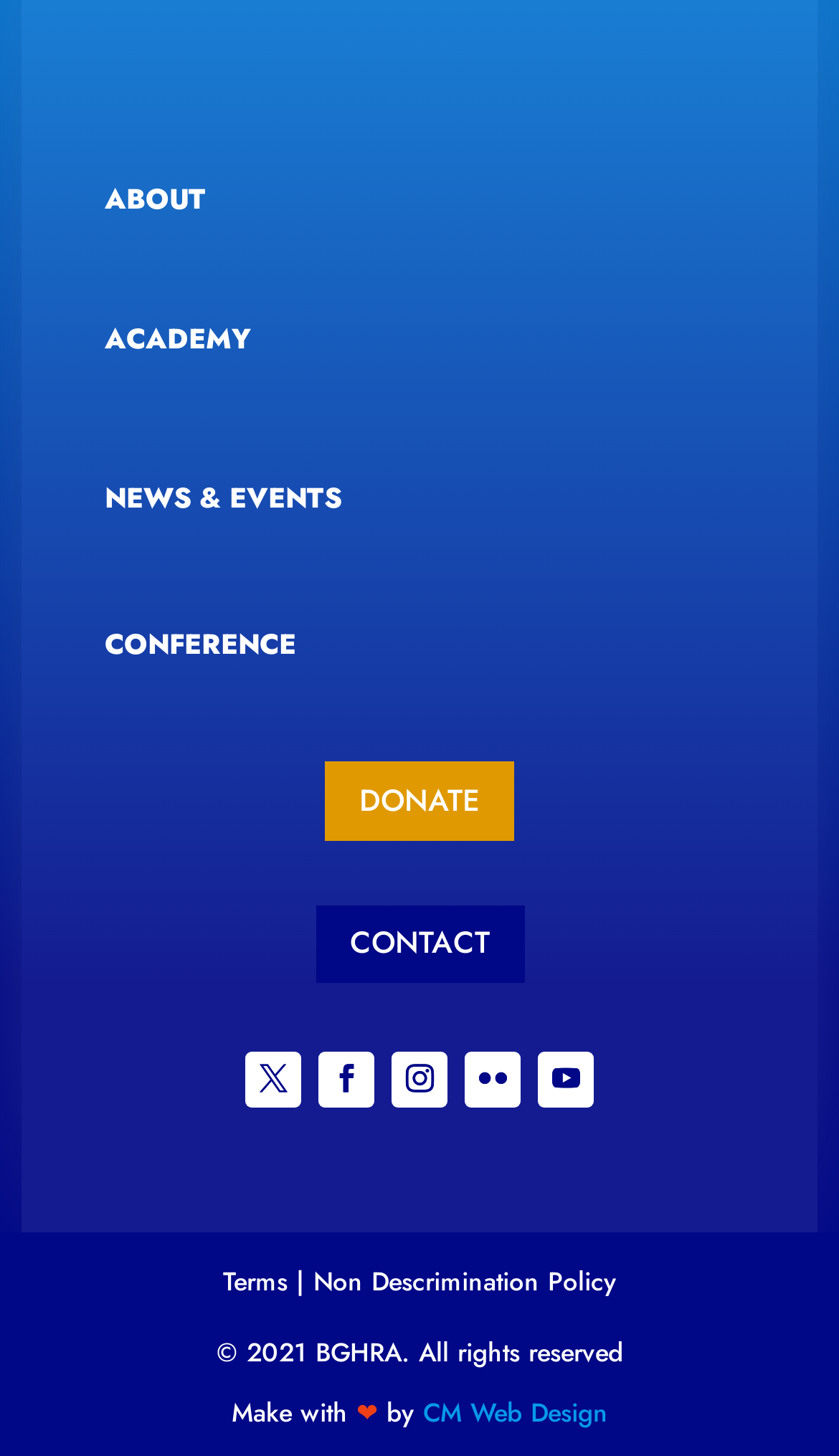Pinpoint the bounding box coordinates of the area that must be clicked to complete this instruction: "go to academy".

[0.125, 0.219, 0.299, 0.247]